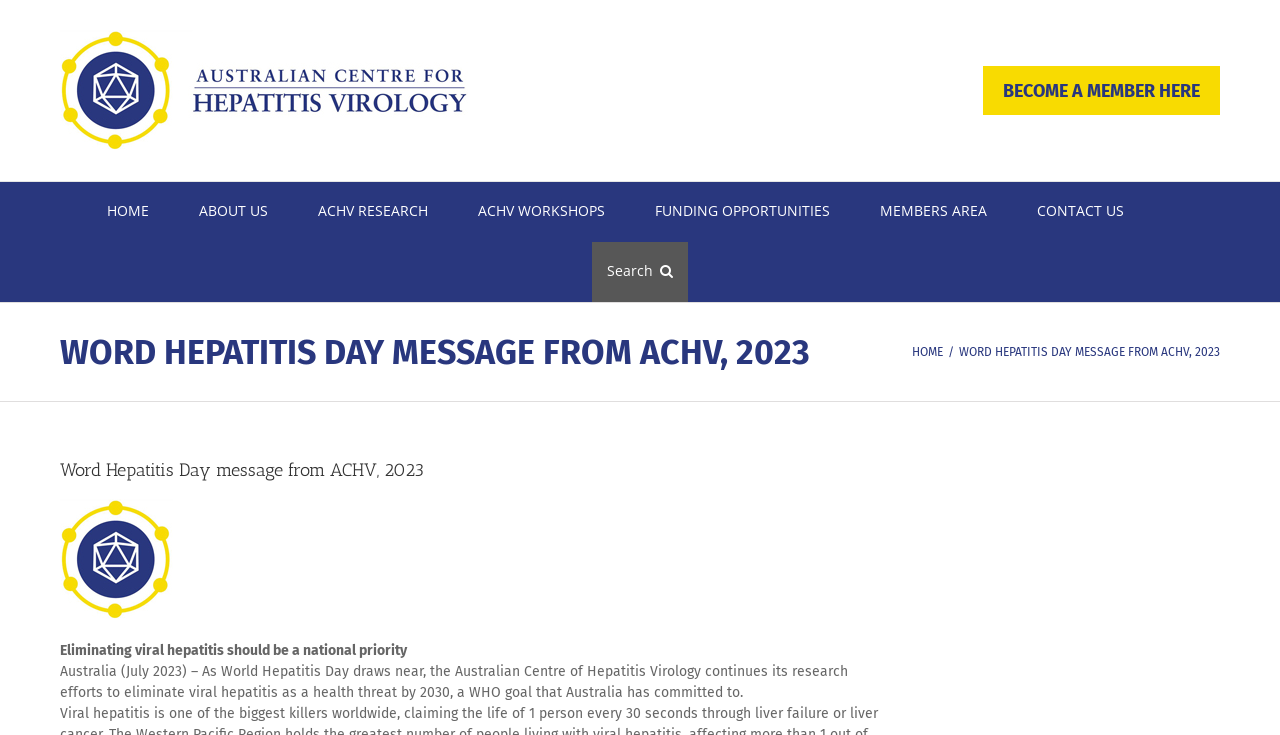Please locate the clickable area by providing the bounding box coordinates to follow this instruction: "Contact us".

None